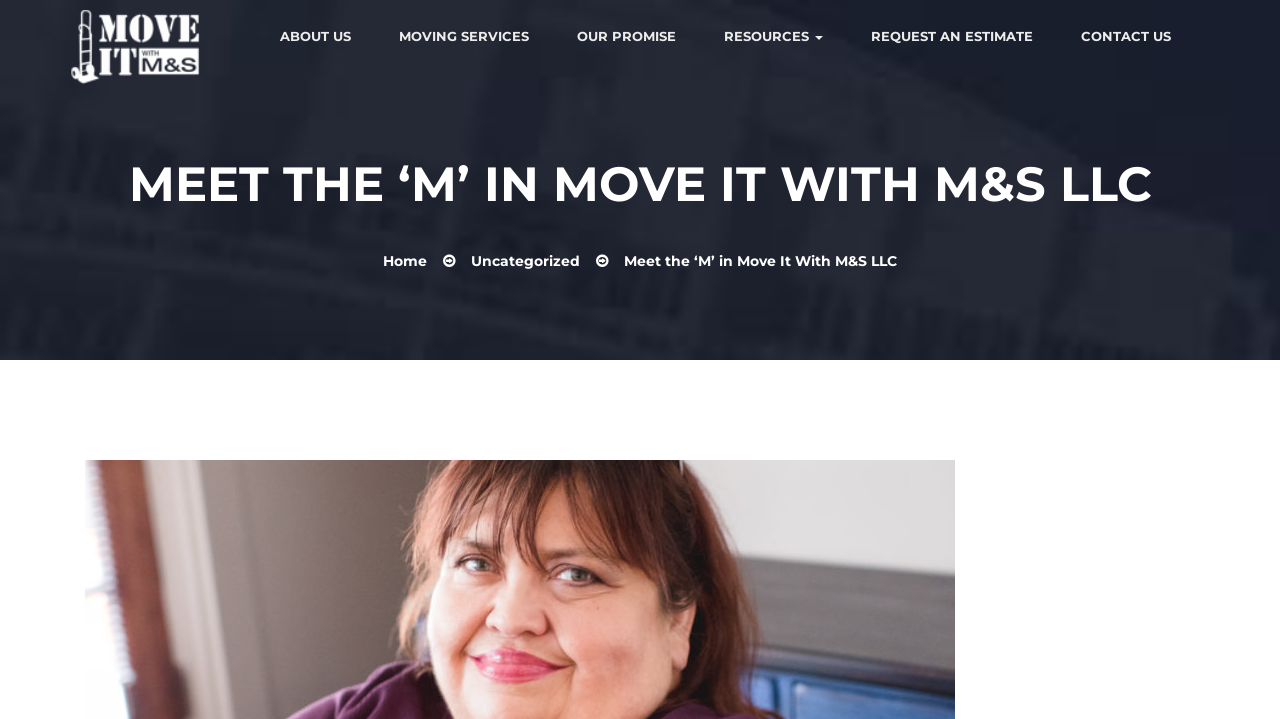Please find the bounding box coordinates of the element that must be clicked to perform the given instruction: "Click the '1 person liked this post. Click to view' button". The coordinates should be four float numbers from 0 to 1, i.e., [left, top, right, bottom].

None